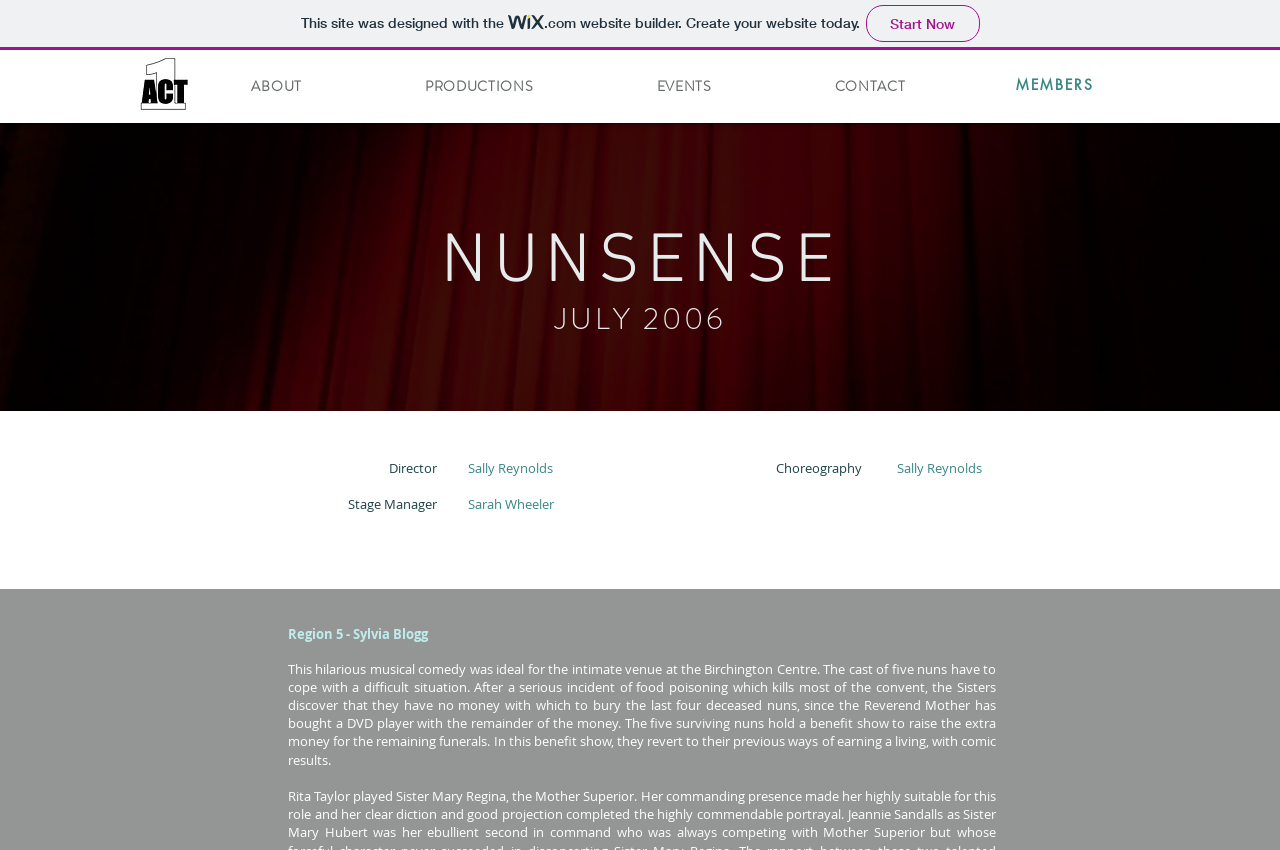Please give a succinct answer to the question in one word or phrase:
How many nuns are left after the food poisoning incident?

Five